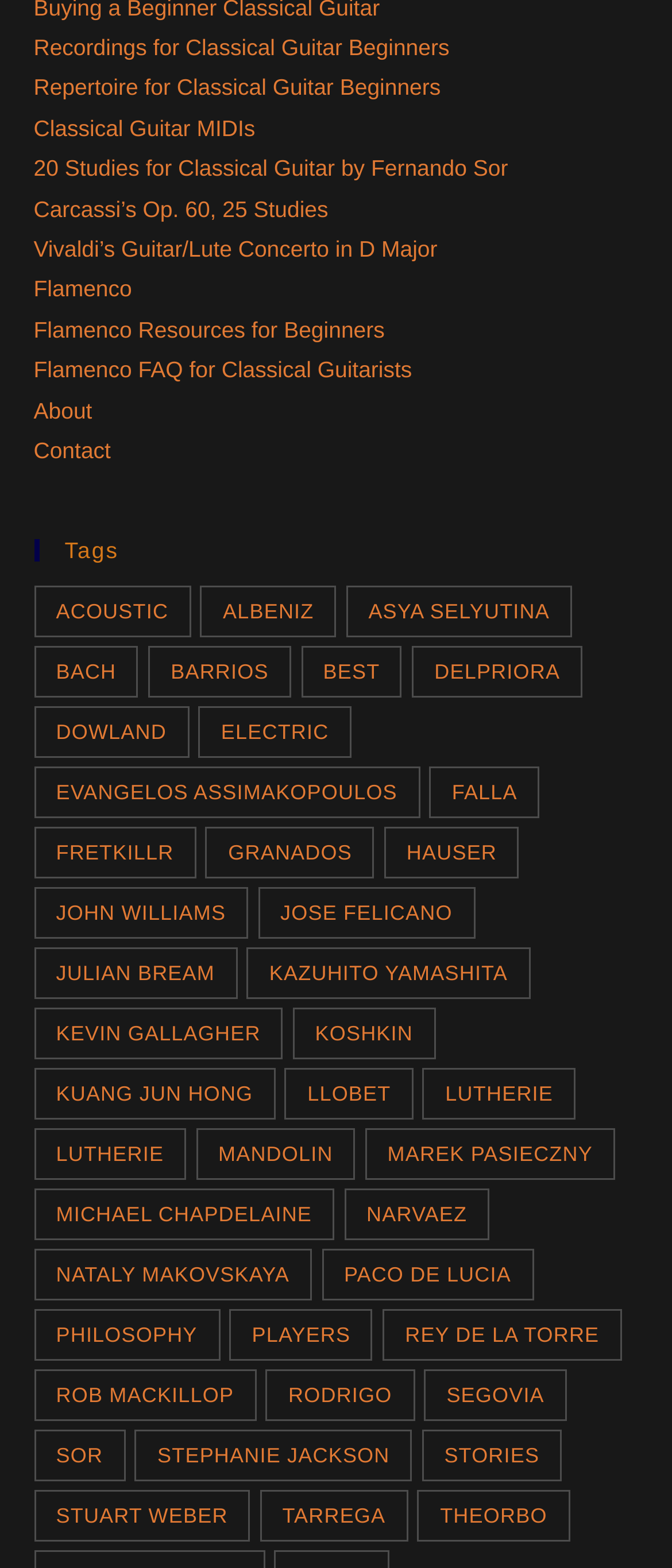Locate the bounding box coordinates of the area you need to click to fulfill this instruction: 'Click on 'Recordings for Classical Guitar Beginners''. The coordinates must be in the form of four float numbers ranging from 0 to 1: [left, top, right, bottom].

[0.05, 0.022, 0.669, 0.039]